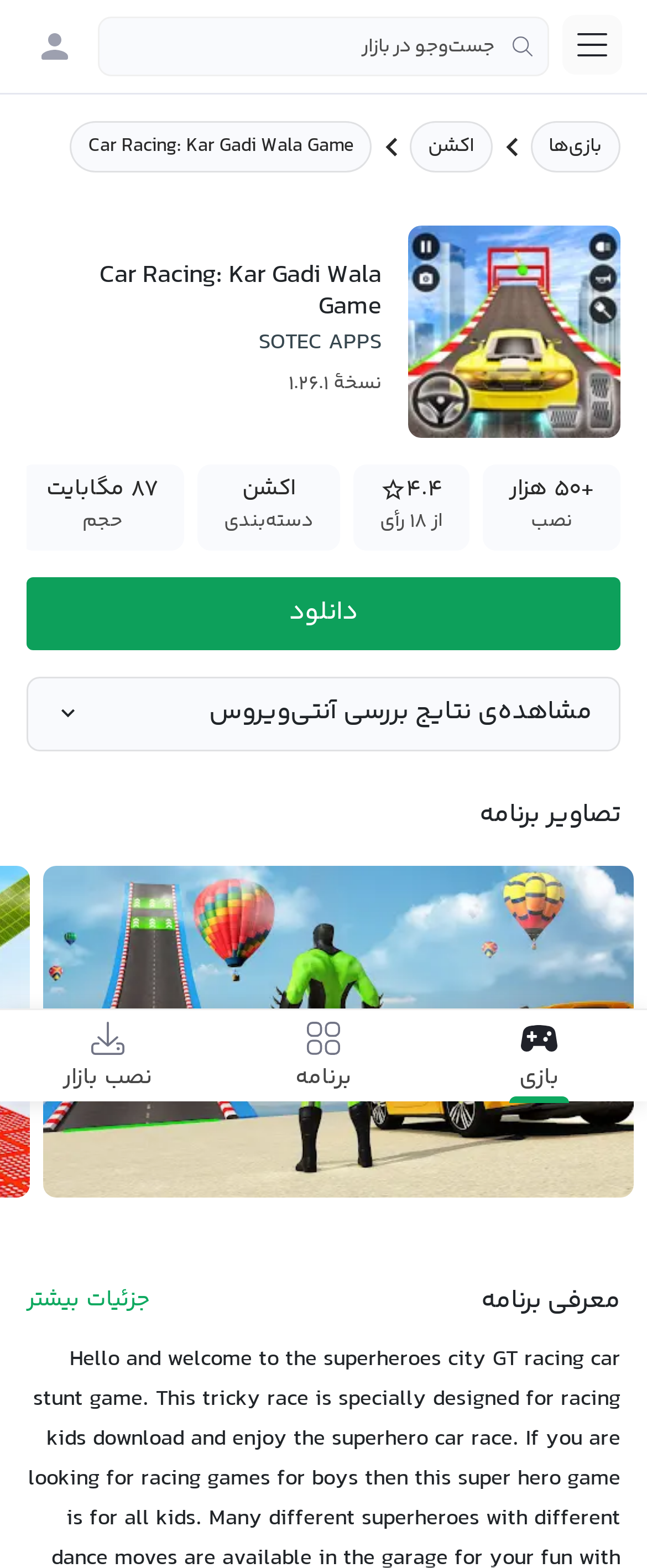Give a one-word or short phrase answer to this question: 
What is the rating of the game?

4.4